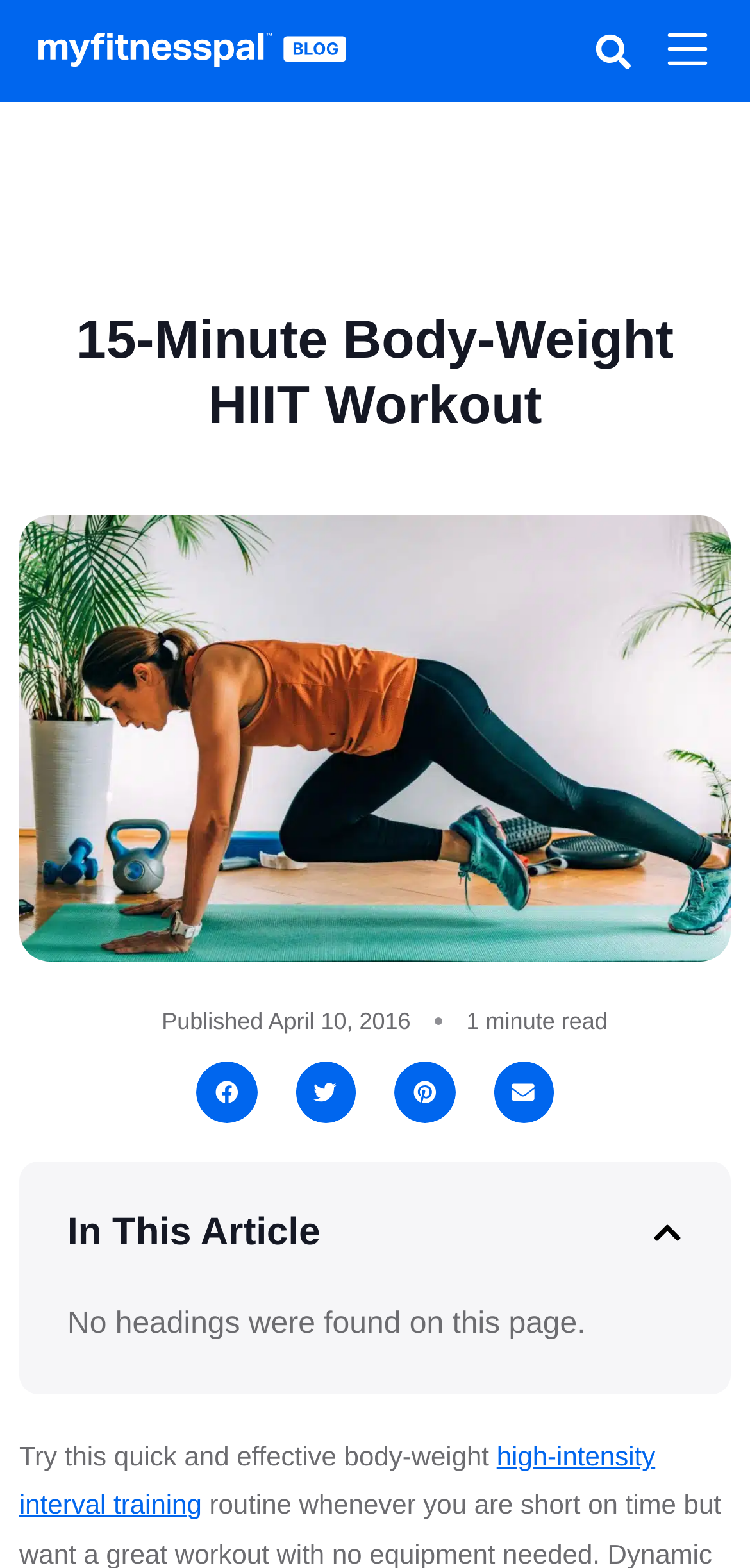Utilize the details in the image to thoroughly answer the following question: What is the published date of the article?

The published date of the article can be found by looking at the 'Published' section on the webpage, which displays the date as 'April 10, 2016'.